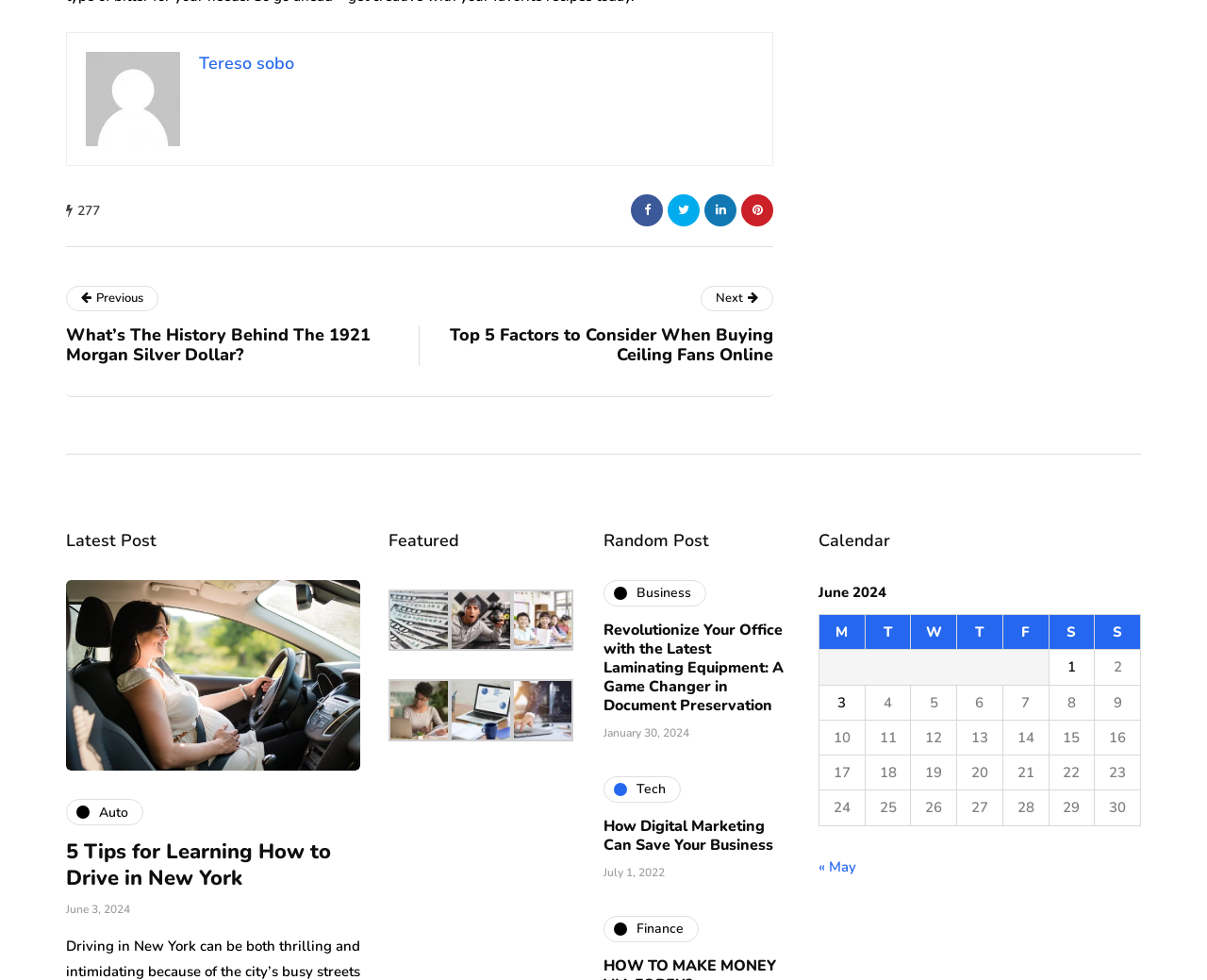Please determine the bounding box coordinates of the section I need to click to accomplish this instruction: "Check the calendar for June 2024".

[0.678, 0.592, 0.945, 0.843]